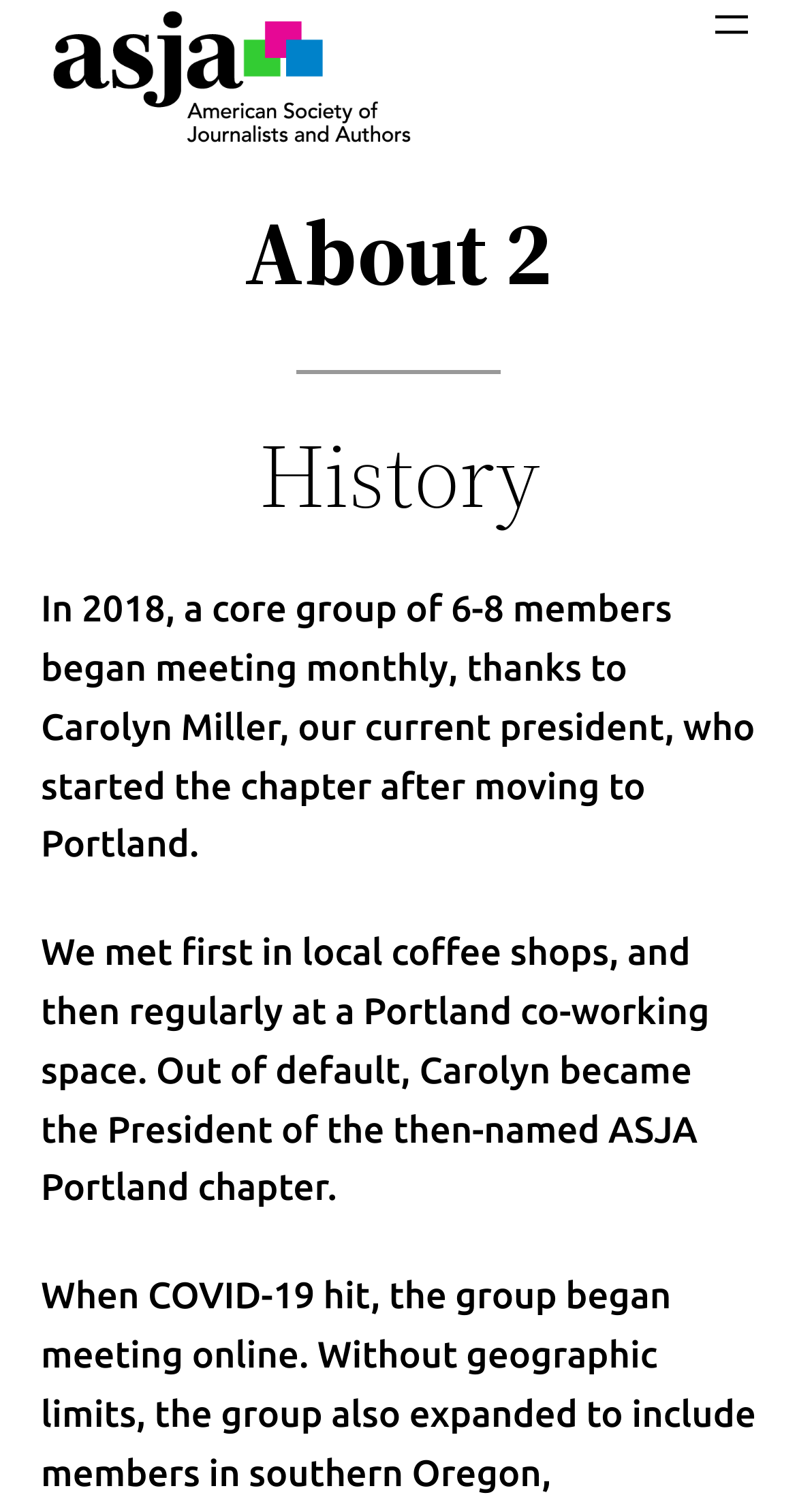Identify the bounding box for the UI element that is described as follows: "alt="ASJA PNW"".

[0.051, 0.0, 0.531, 0.101]